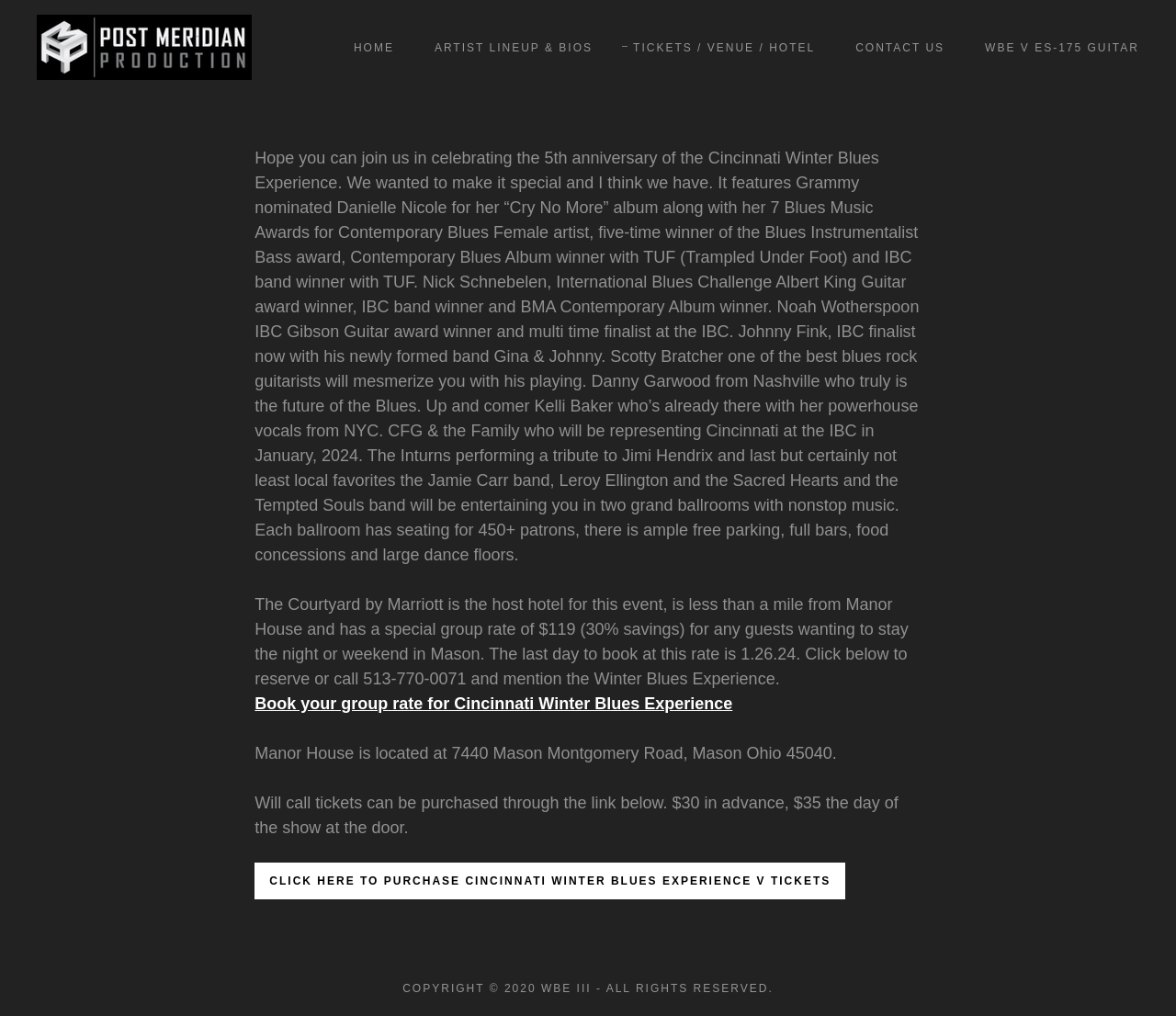Kindly determine the bounding box coordinates for the clickable area to achieve the given instruction: "Book your group rate for Cincinnati Winter Blues Experience".

[0.217, 0.684, 0.623, 0.702]